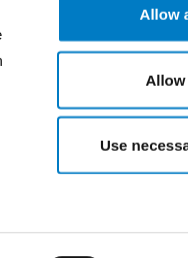List and describe all the prominent features within the image.

The image displays a section of a cookie consent modal, designed to inform users about cookie usage on the website. In the foreground, three buttons are visible, each in a rectangular shape. The top button, which is highlighted in blue, reads "Allow all cookies," suggesting that this option will enable all types of cookies for tracking and personalization purposes. Below it, there's another button labeled "Allow selection," which likely allows users to choose specific categories of cookies based on their preferences.

The third button, "Use necessary cookies only," is available for users who wish to limit cookie usage strictly to essential ones required for basic website functionality. This interface reflects the site's commitment to user privacy and choice regarding cookie consent, offering various options to cater to different user preferences.